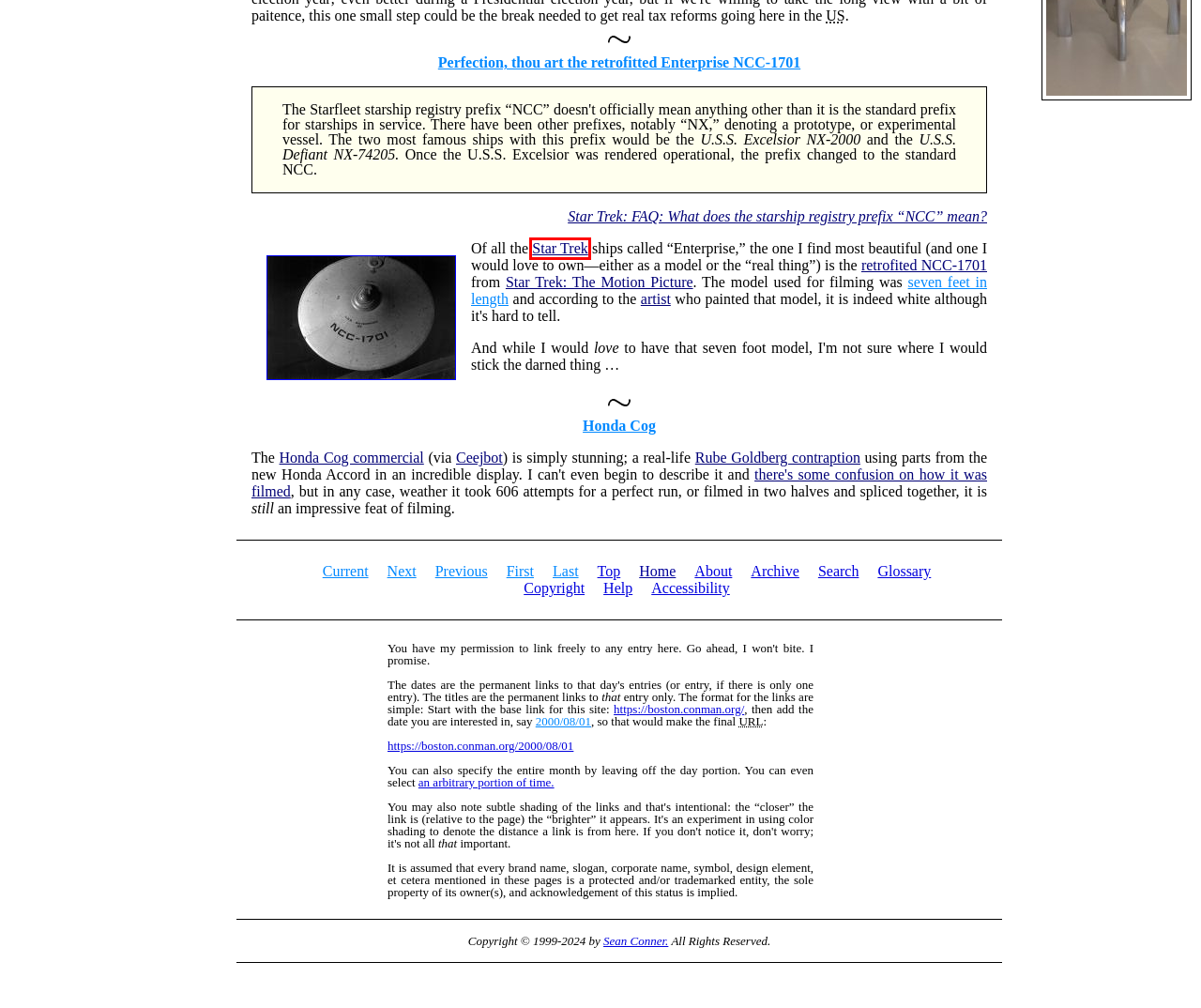Analyze the screenshot of a webpage with a red bounding box and select the webpage description that most accurately describes the new page resulting from clicking the element inside the red box. Here are the candidates:
A. GitHub - spc476/mod_blog: A blogging engine in C
B. Stats on some optimized small internet servers - The Boston Diaries - Captain Napalm
C. Tuesday, June 4, 2024 - About 2024 - About - Captain Napalm
D. kirk.is - kirk israel's commonplace and blog
E. The Home Page of Sean “Captain Napalm” Conner
F. Star Trek | Official Site
G. STAR TREK!
H. Flutterby™!

F